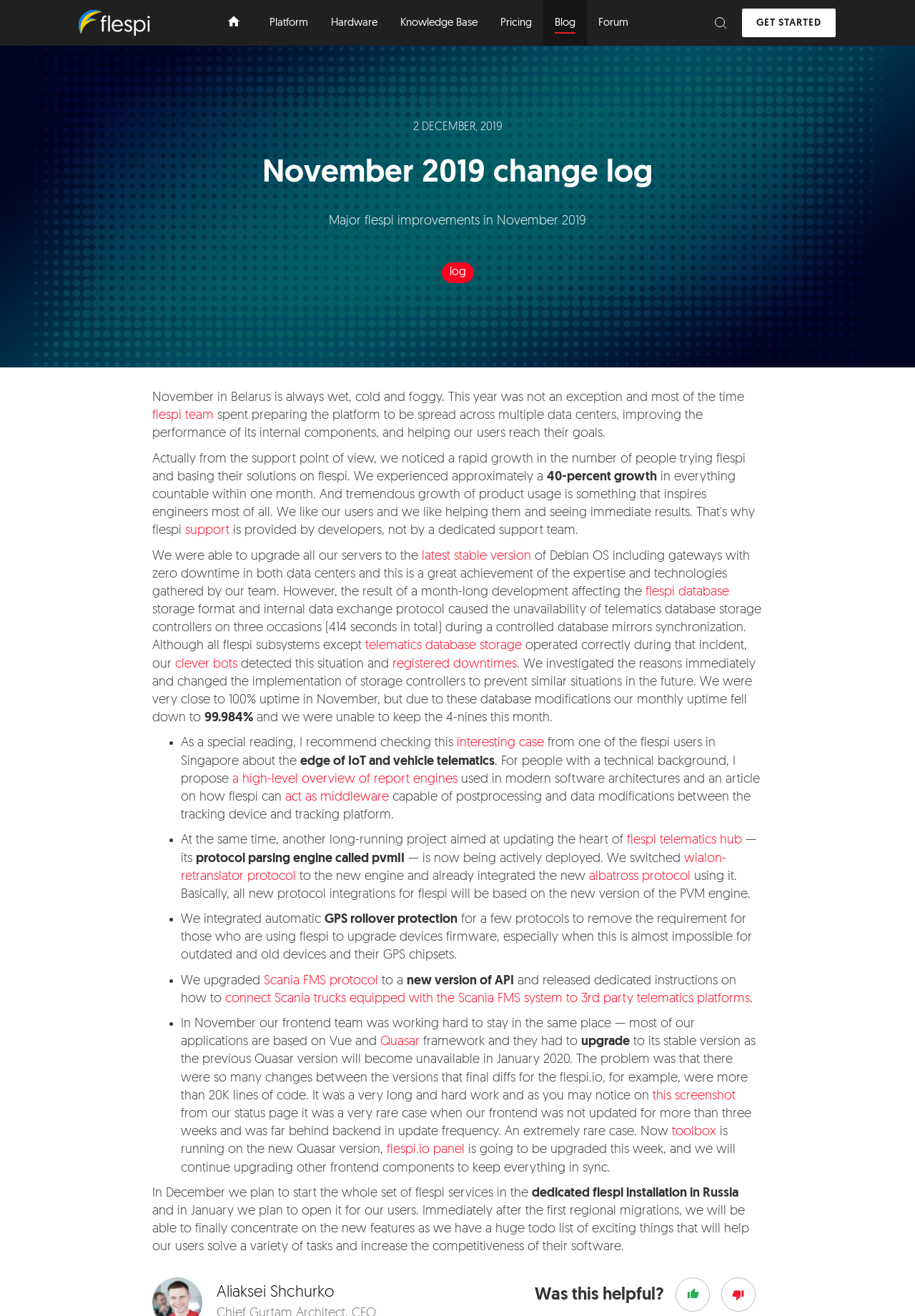Please identify the bounding box coordinates of the clickable element to fulfill the following instruction: "Learn about the 'latest stable version' of Debian OS". The coordinates should be four float numbers between 0 and 1, i.e., [left, top, right, bottom].

[0.461, 0.417, 0.581, 0.428]